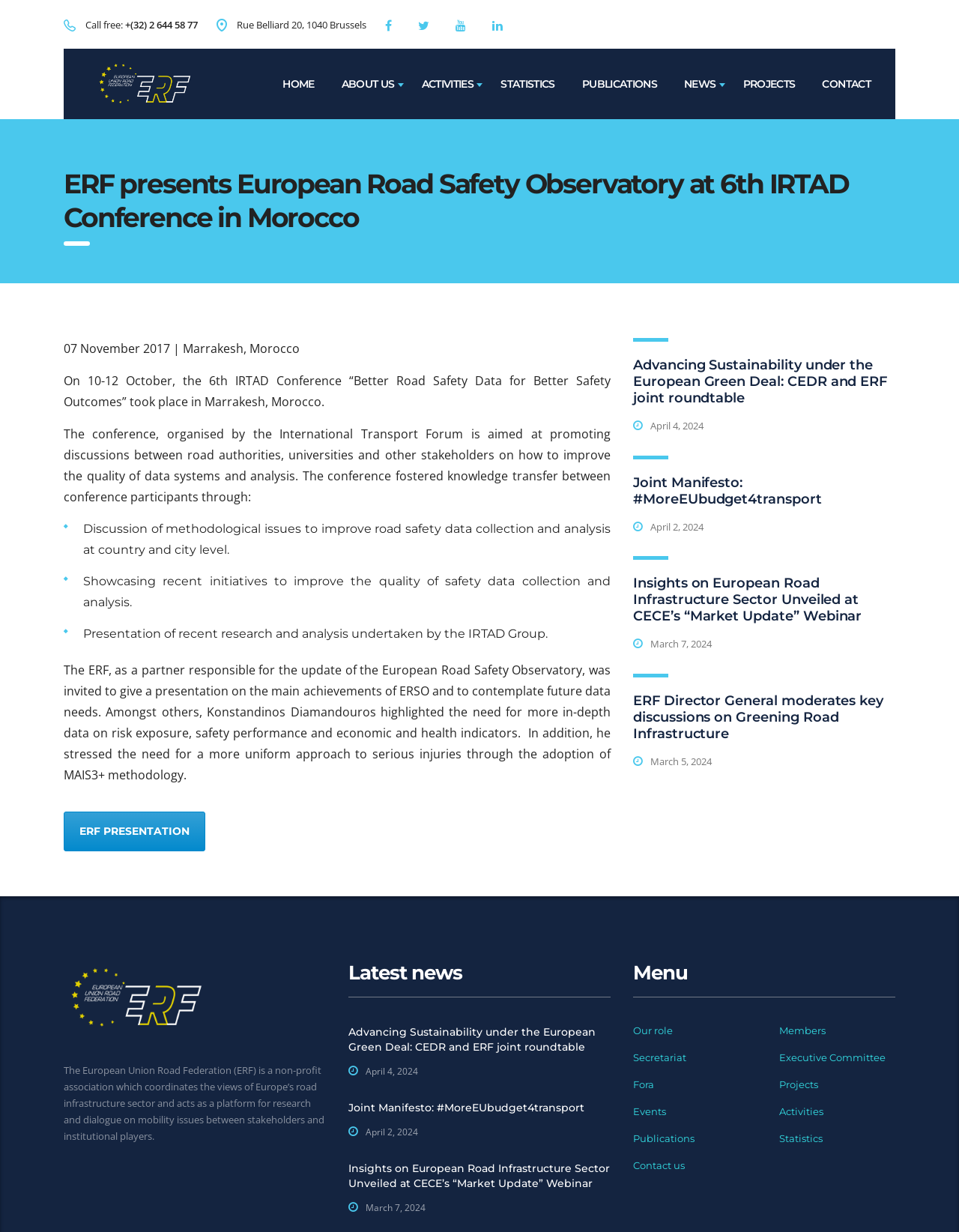Please find the bounding box coordinates of the element's region to be clicked to carry out this instruction: "Register a free account".

None